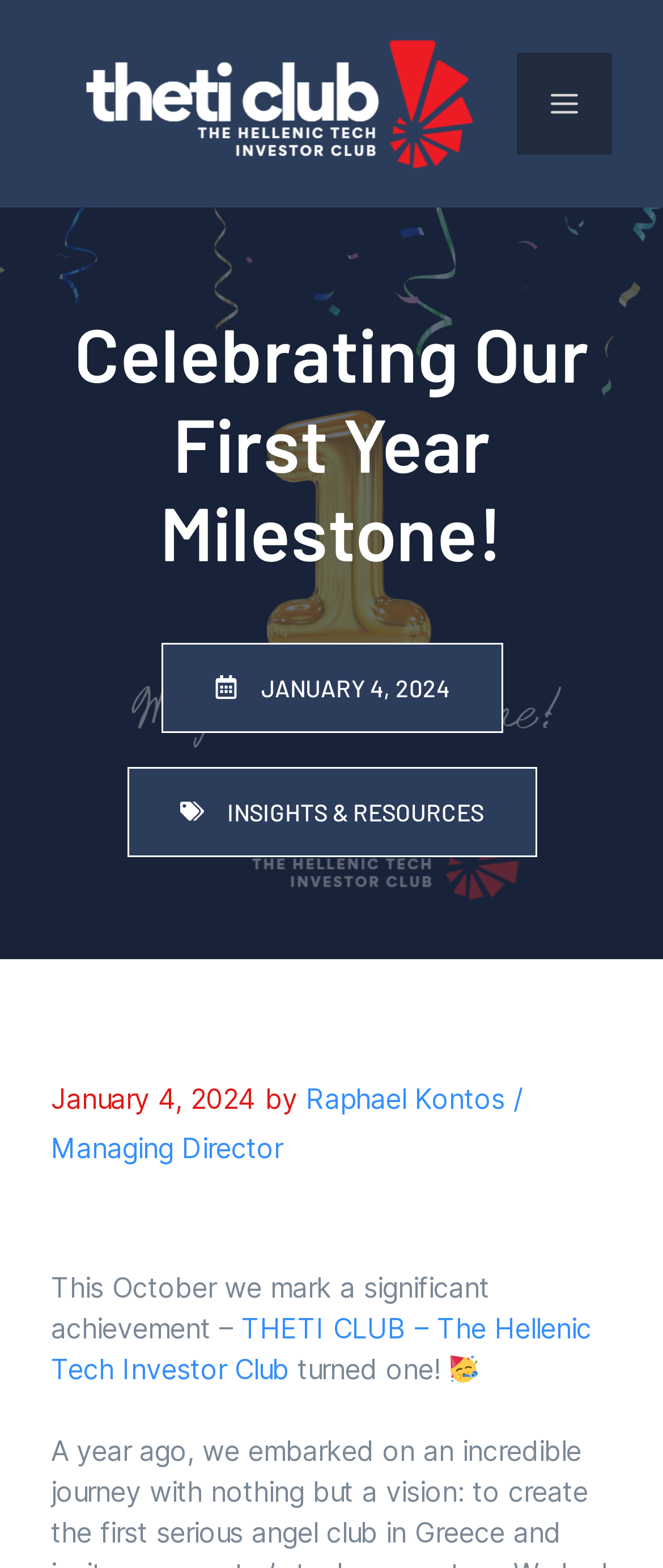What is the name of the club?
Respond to the question with a single word or phrase according to the image.

Theti Club